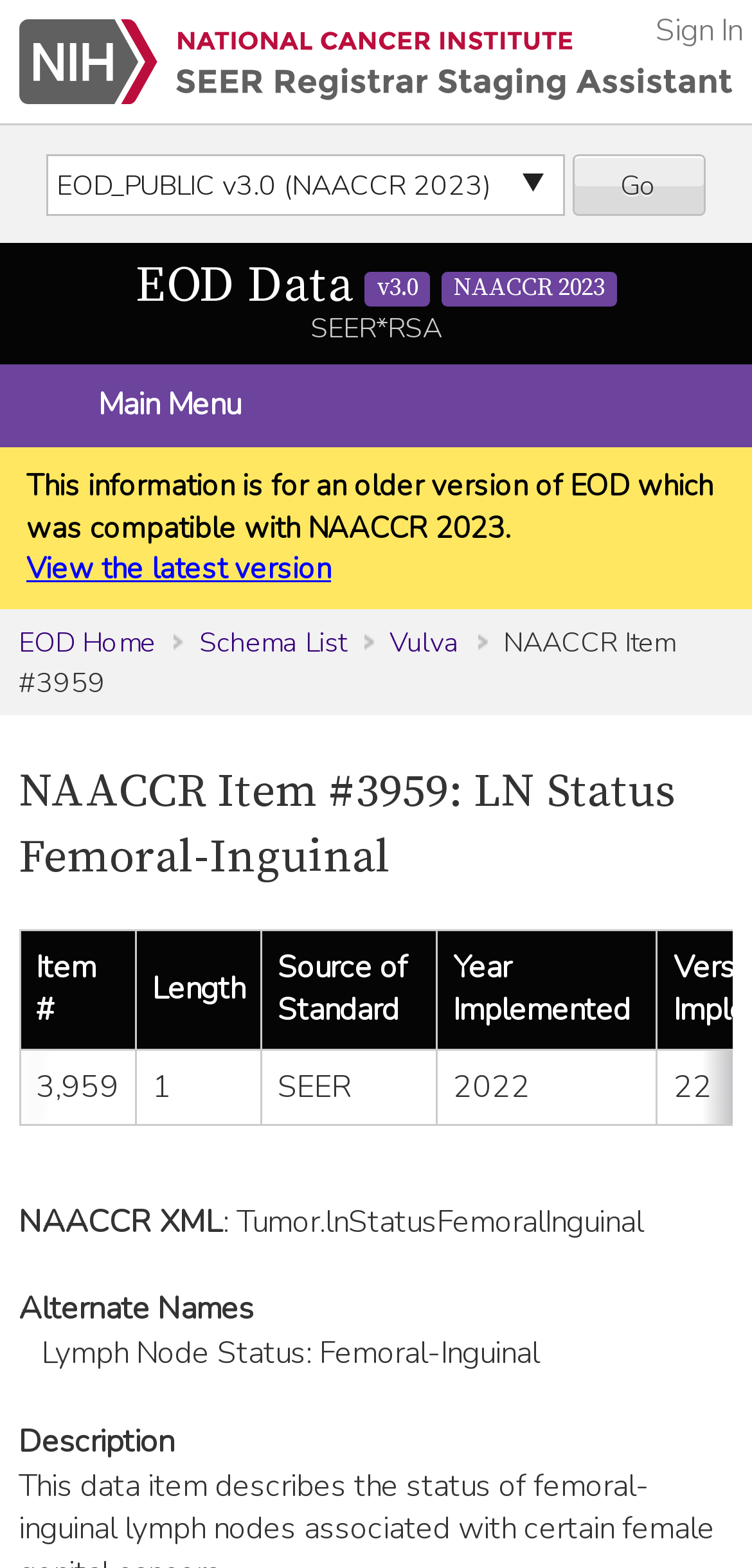Predict the bounding box coordinates for the UI element described as: "title="Go to SEER*RSA Home"". The coordinates should be four float numbers between 0 and 1, presented as [left, top, right, bottom].

[0.0, 0.0, 1.0, 0.079]